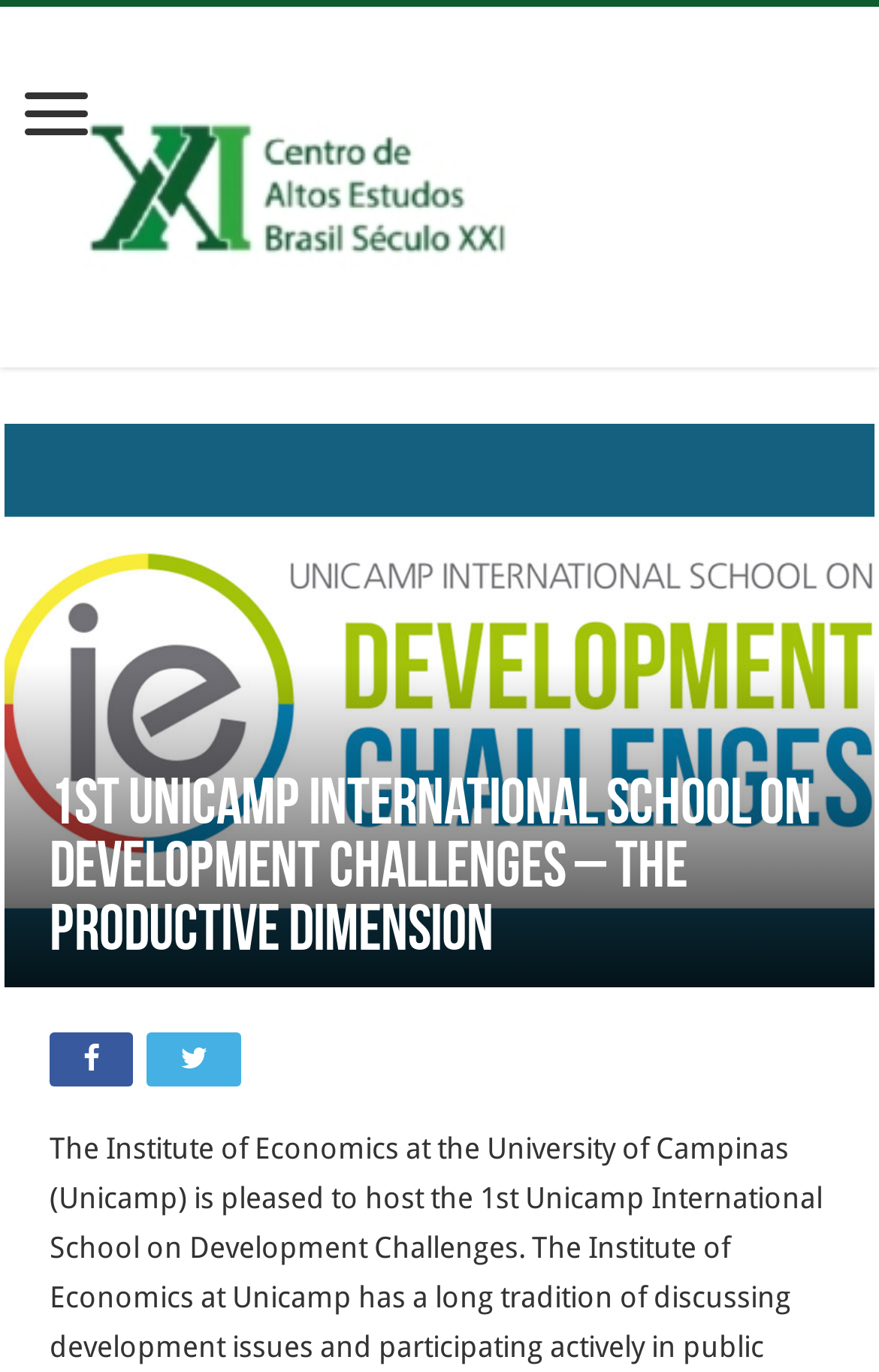What is the name of the research area?
Based on the image, respond with a single word or phrase.

Altos Estudos BR